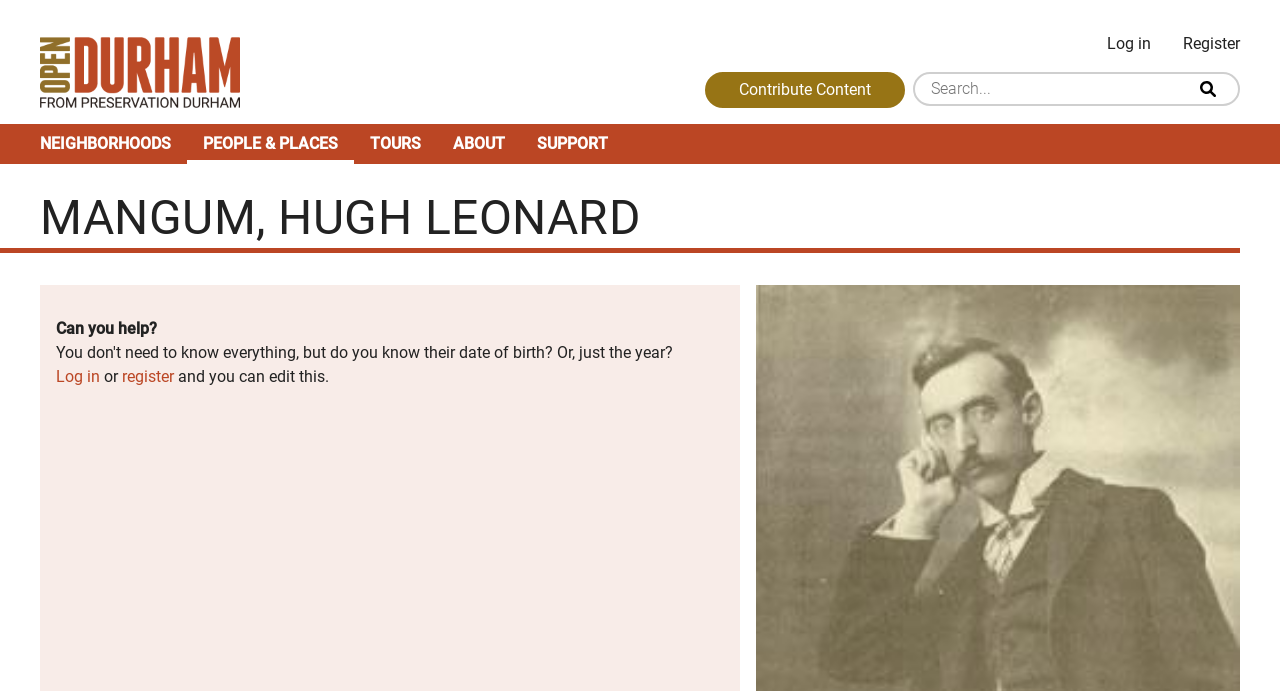Respond with a single word or phrase to the following question:
How many main navigation links are there?

5